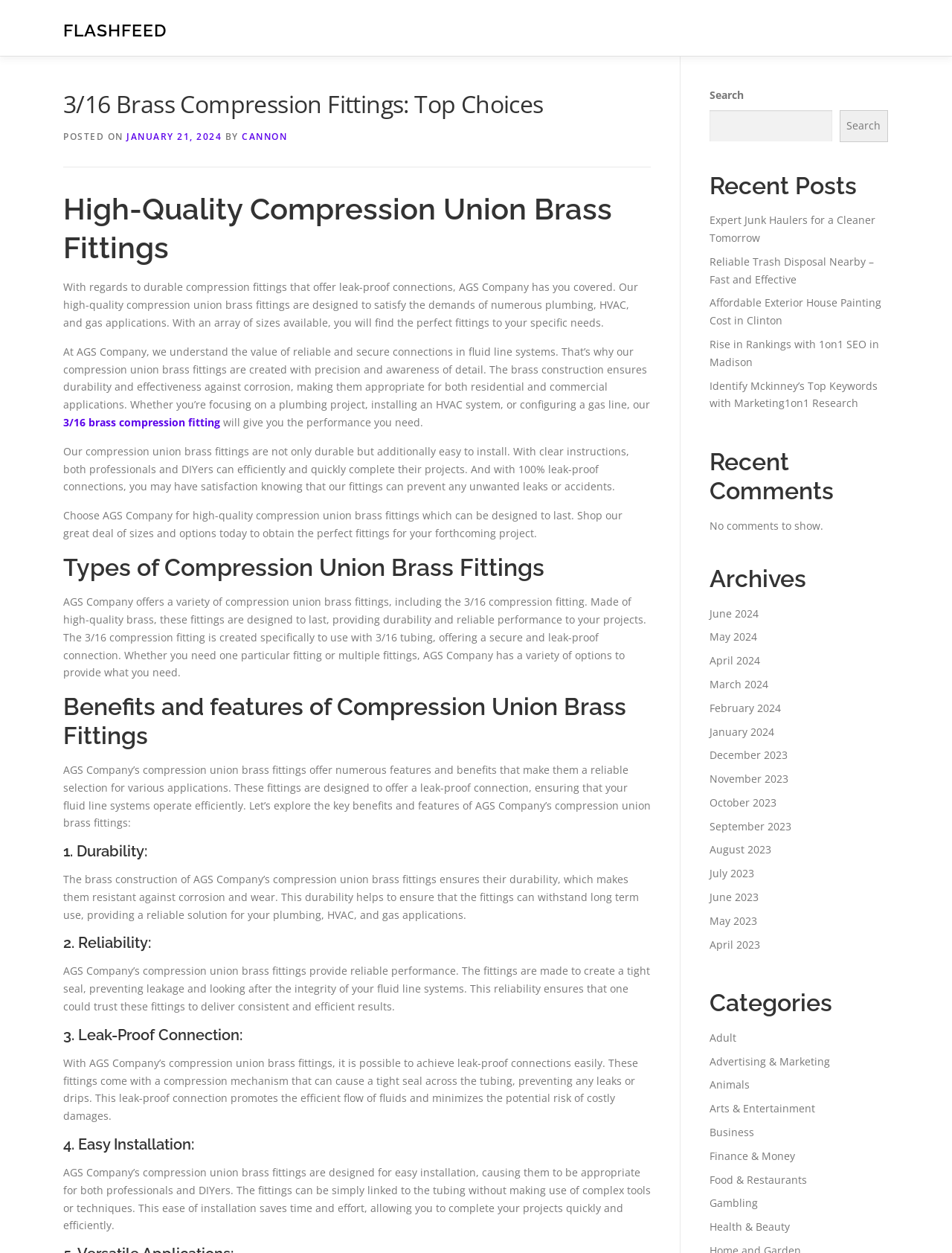Please find and generate the text of the main heading on the webpage.

3/16 Brass Compression Fittings: Top Choices